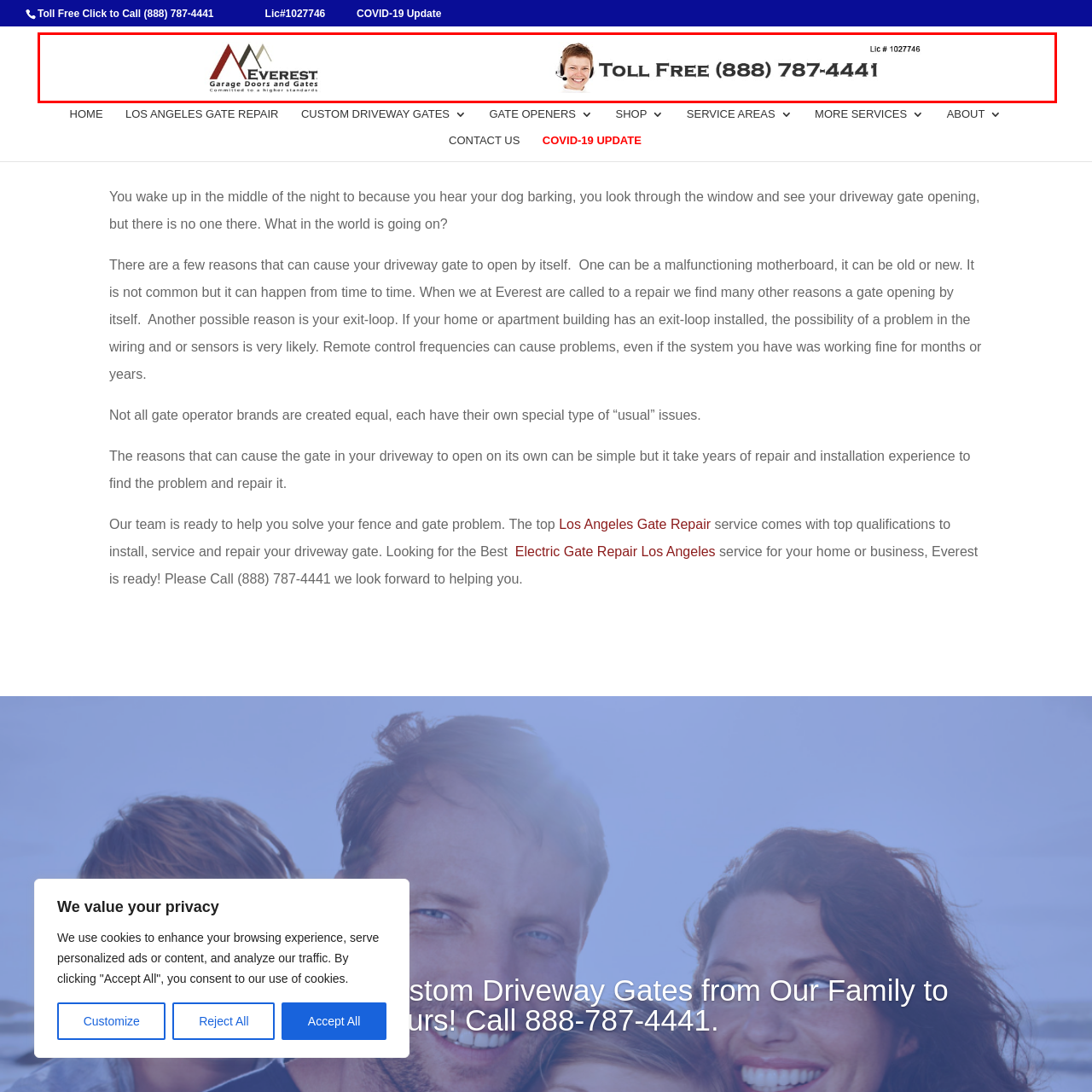What is the licensing number of Everest Garage Doors and Gates?
Examine the image that is surrounded by the red bounding box and answer the question with as much detail as possible using the image.

I obtained the licensing number by analyzing the image, where it is included below the customer service representative, reinforcing the company's legitimacy and professional credentials in the industry.